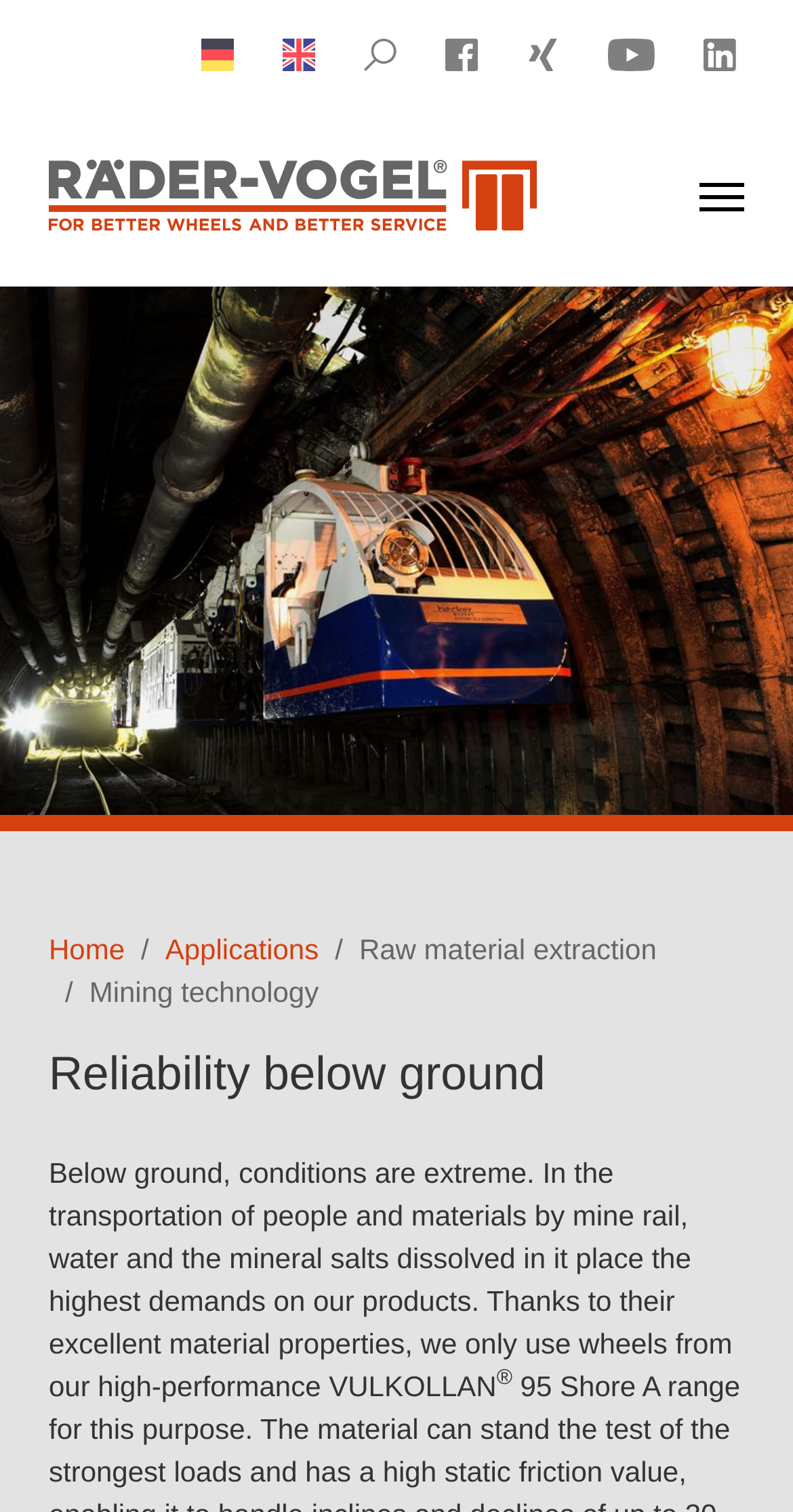What is the name of the product mentioned?
Give a thorough and detailed response to the question.

I discovered the product name by reading the static text elements on the webpage, which mentioned 'VULKOLLAN' in the context of mining technology and drive wheels, indicating that VULKOLLAN is a product related to this field.